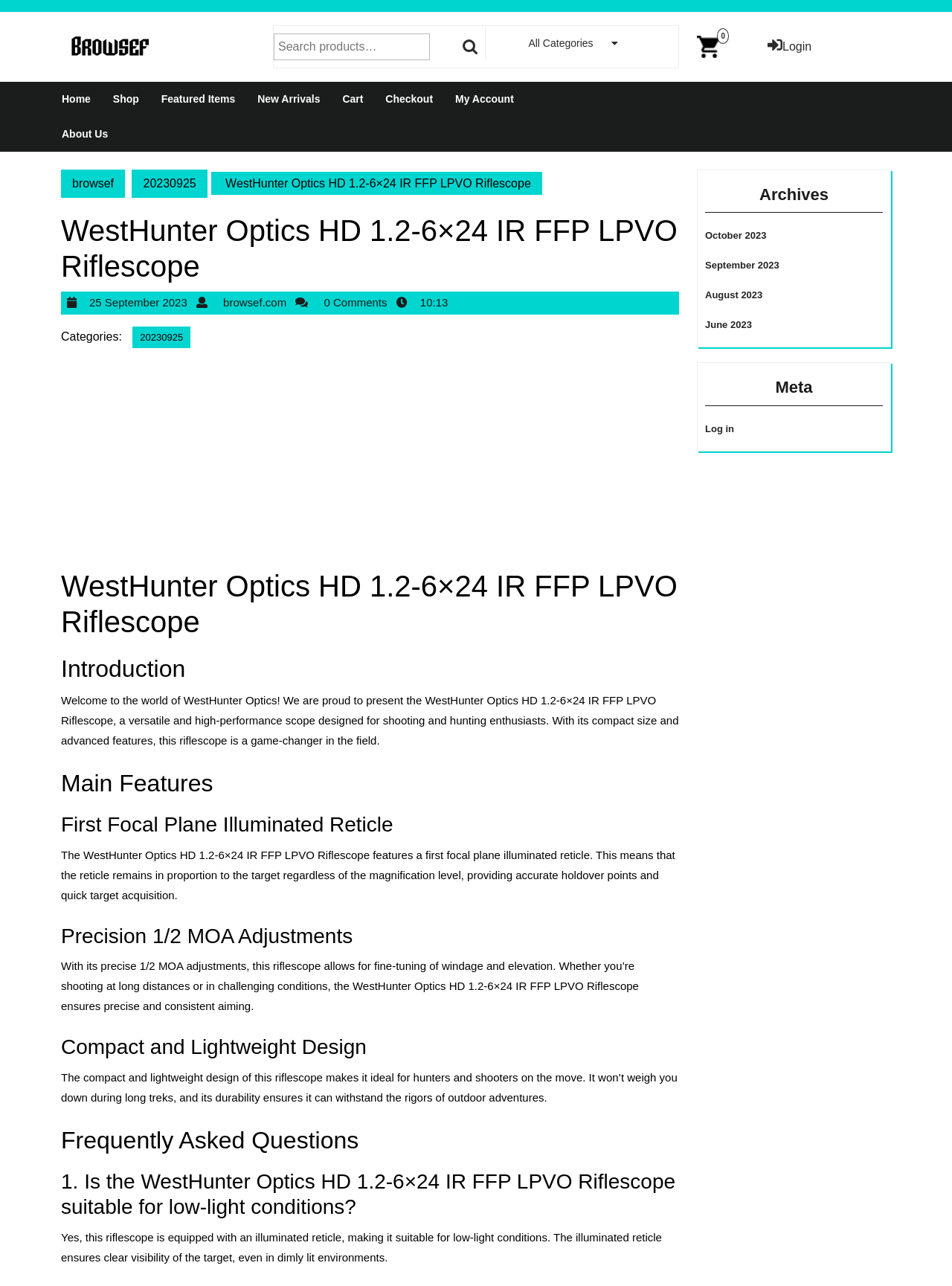Provide the bounding box coordinates for the UI element that is described by this text: "20230925". The coordinates should be in the form of four float numbers between 0 and 1: [left, top, right, bottom].

[0.139, 0.254, 0.2, 0.27]